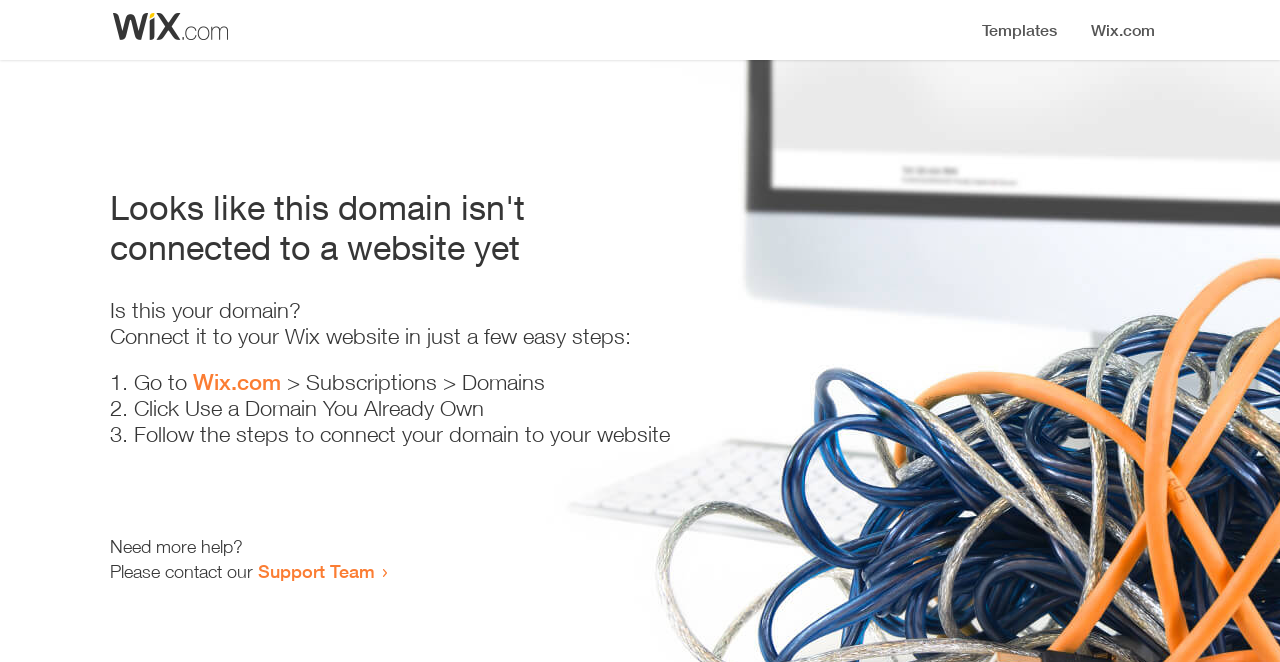Using the provided description: "Reply", find the bounding box coordinates of the corresponding UI element. The output should be four float numbers between 0 and 1, in the format [left, top, right, bottom].

None